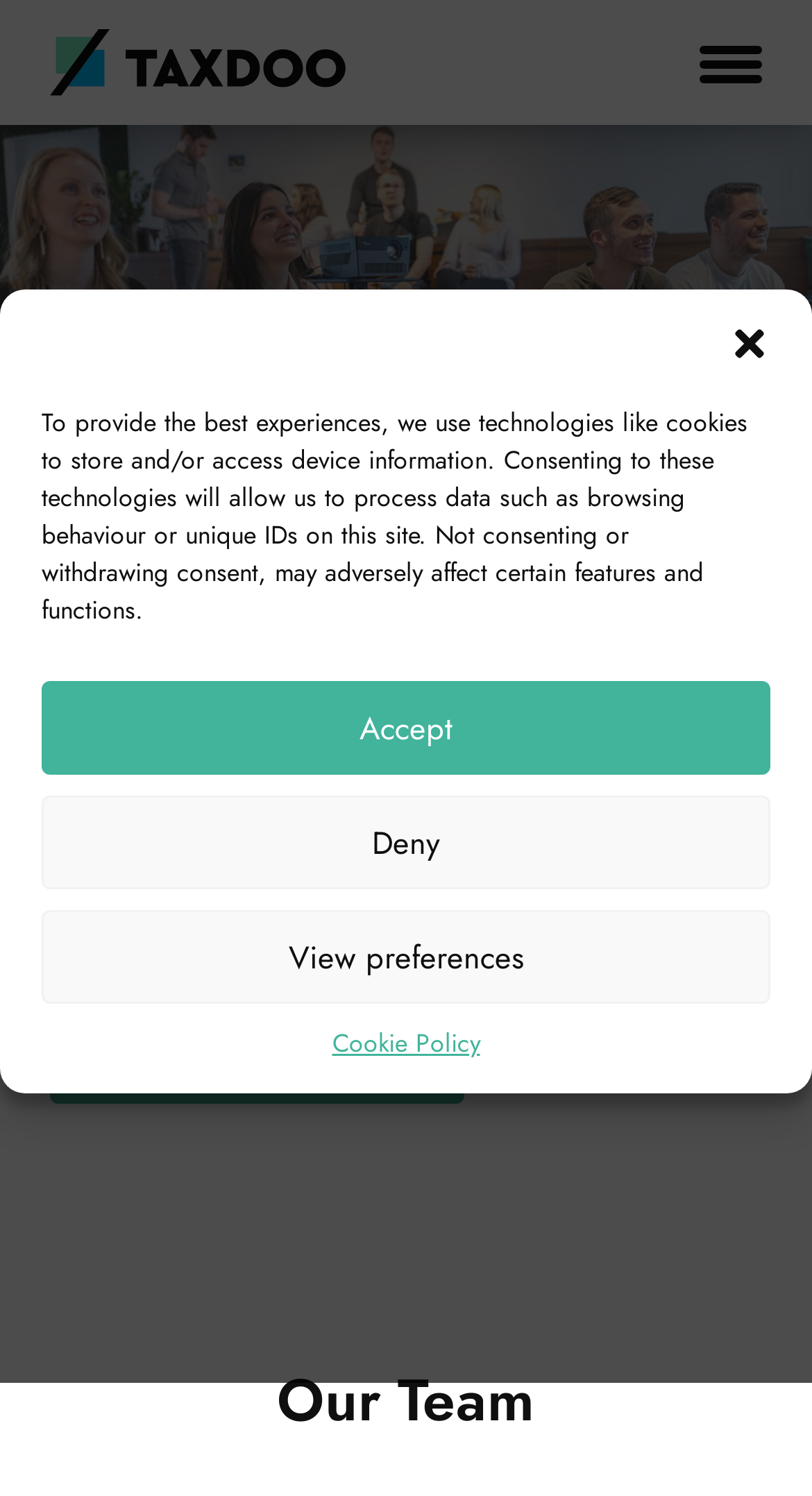Determine the bounding box coordinates for the region that must be clicked to execute the following instruction: "Click the 'Rick Bouch' link".

None